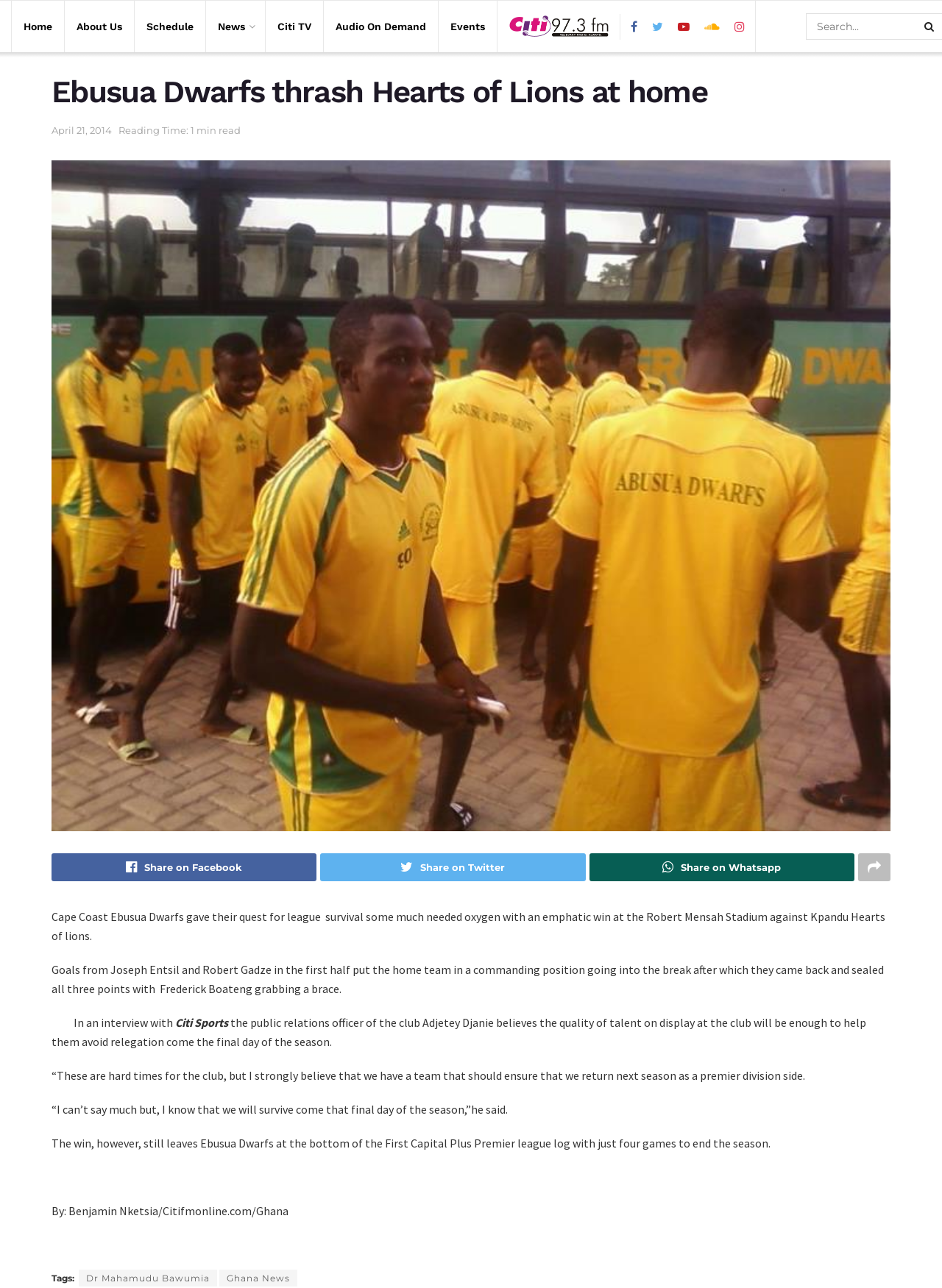What is the position of Ebusua Dwarfs in the First Capital Plus Premier league log?
Look at the image and respond to the question as thoroughly as possible.

I found the answer by reading the article's content, specifically the last paragraph, which mentions 'The win, however, still leaves Ebusua Dwarfs at the bottom of the First Capital Plus Premier league log with just four games to end the season.'